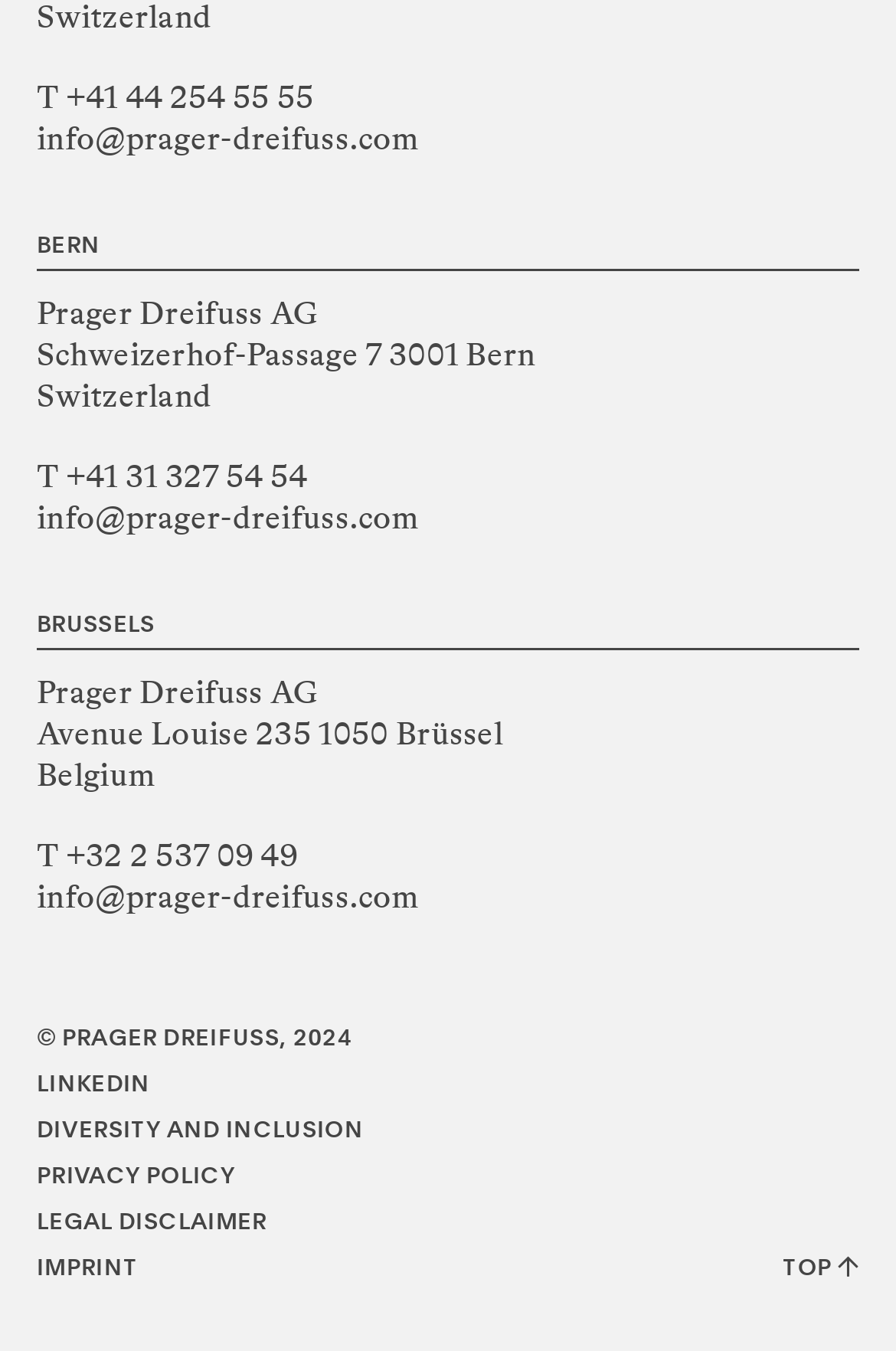Pinpoint the bounding box coordinates for the area that should be clicked to perform the following instruction: "open the MENU".

None